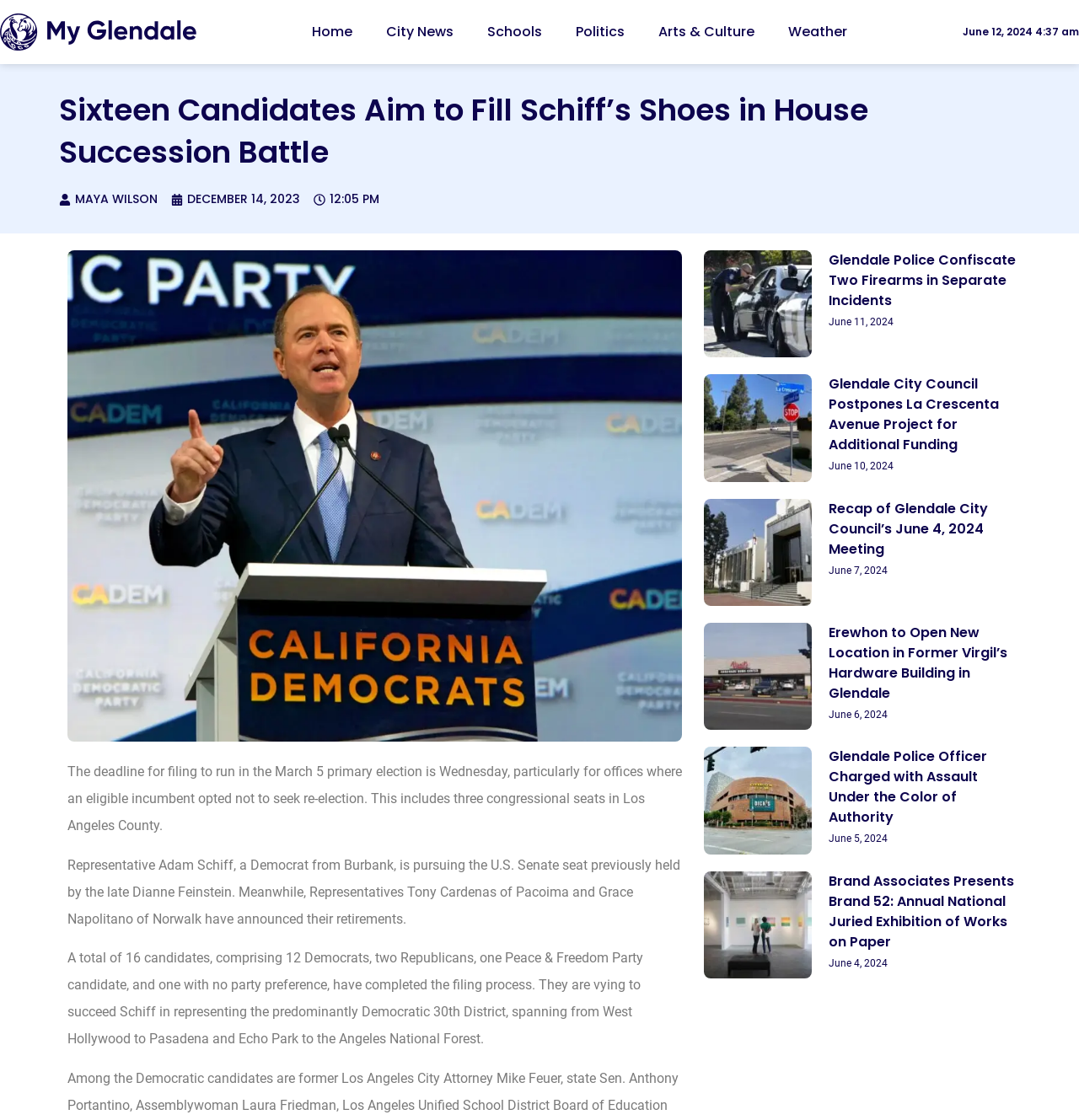Identify the bounding box coordinates of the clickable section necessary to follow the following instruction: "Click on the 'Home' link". The coordinates should be presented as four float numbers from 0 to 1, i.e., [left, top, right, bottom].

[0.273, 0.011, 0.342, 0.046]